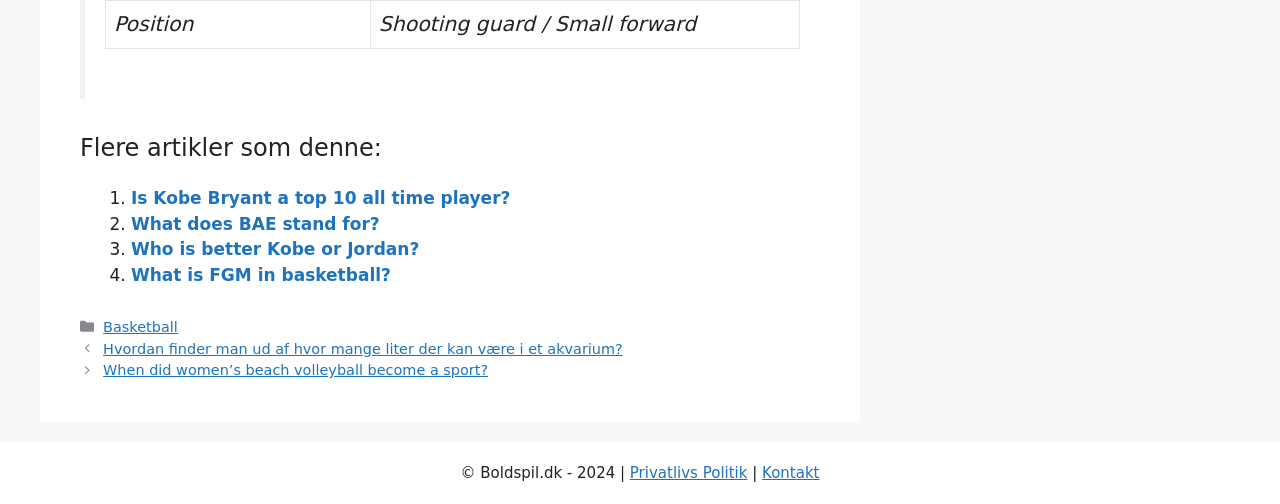Using the elements shown in the image, answer the question comprehensively: What is the category of the first link in the footer?

I looked at the footer section of the webpage and found the first link, which is 'Basketball', indicating that the category of this link is Basketball.